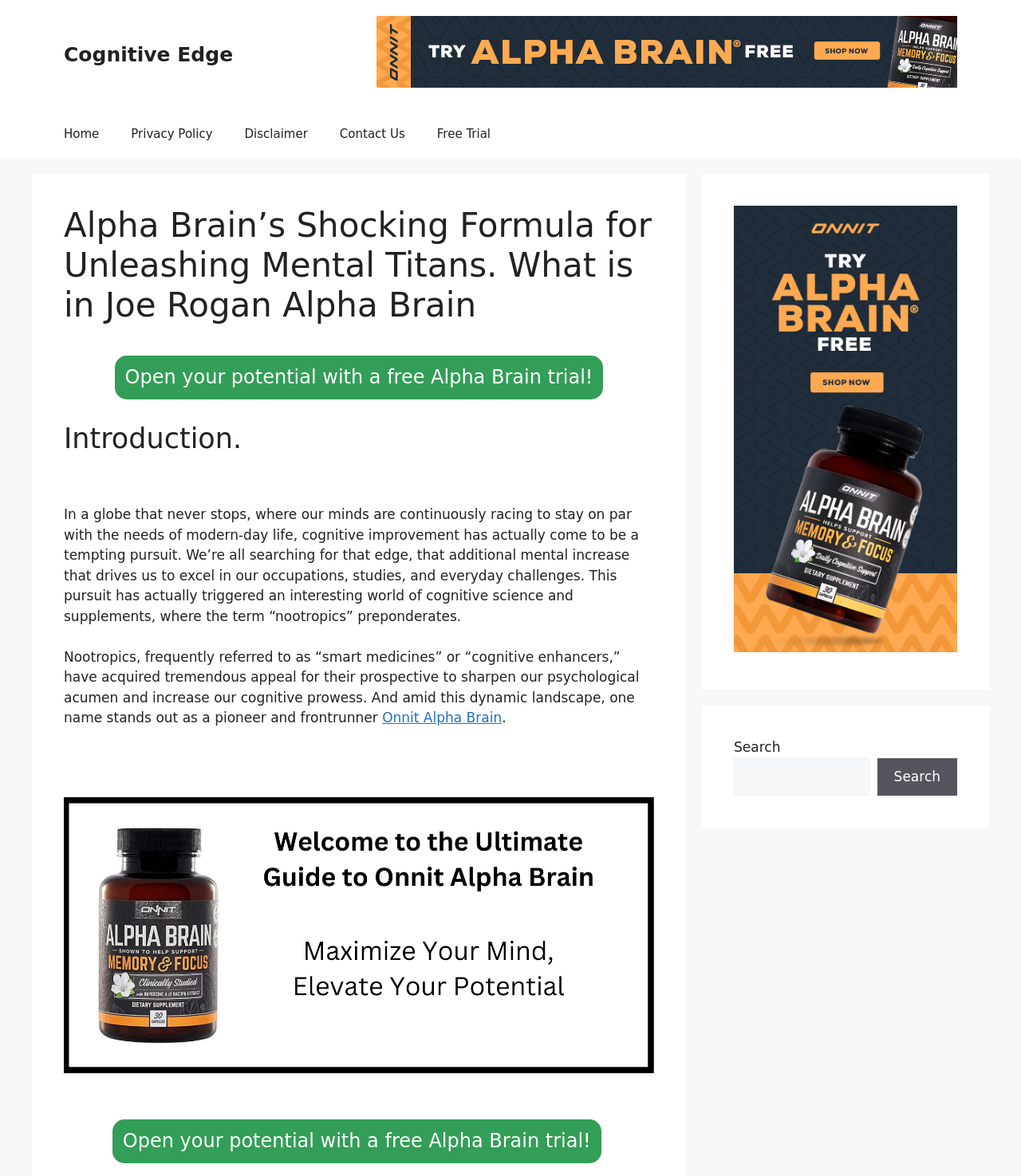Analyze and describe the webpage in a detailed narrative.

This webpage is about Alpha Brain, a nootropic supplement, and its benefits. At the top, there is a banner with a link to "Cognitive Edge" and a complementary section with a link. Below the banner, there is a navigation menu with links to "Home", "Privacy Policy", "Disclaimer", "Contact Us", and "Free Trial".

The main content of the webpage is divided into sections. The first section has a heading that reads "Alpha Brain’s Shocking Formula for Unleashing Mental Titans. What is in Joe Rogan Alpha Brain" and a link to "Open your potential with a free Alpha Brain trial!". 

The next section is an introduction that discusses the importance of cognitive improvement in today's fast-paced world and the rise of nootropics as a means to achieve mental enhancement. This section is followed by a heading that reads "What is in Joe Rogan Alpha Brain" and a link to the same topic. Below this heading, there is an image related to the topic.

The webpage also has two complementary sections on the right side, one with a link and the other with a search bar. The search bar has a button and a text field where users can input their search queries.